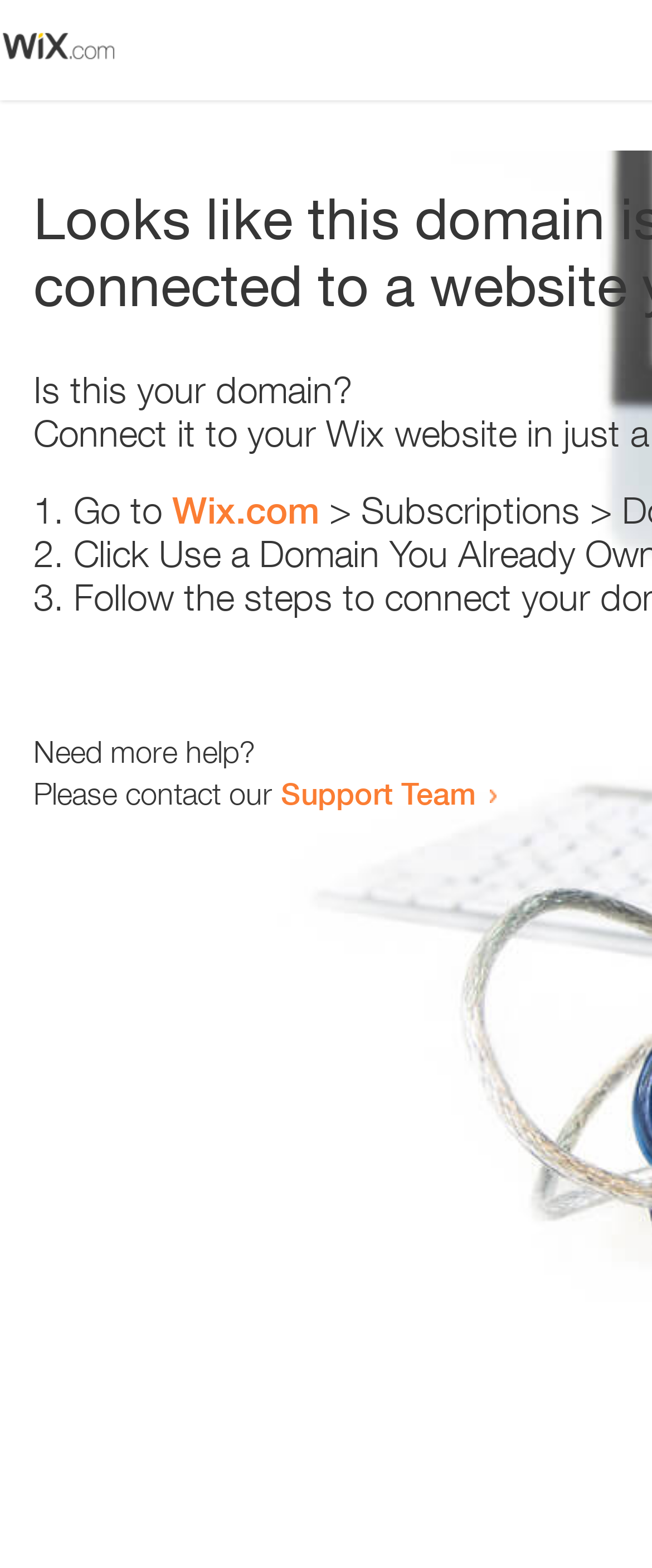Answer the following inquiry with a single word or phrase:
How many list markers are present?

3